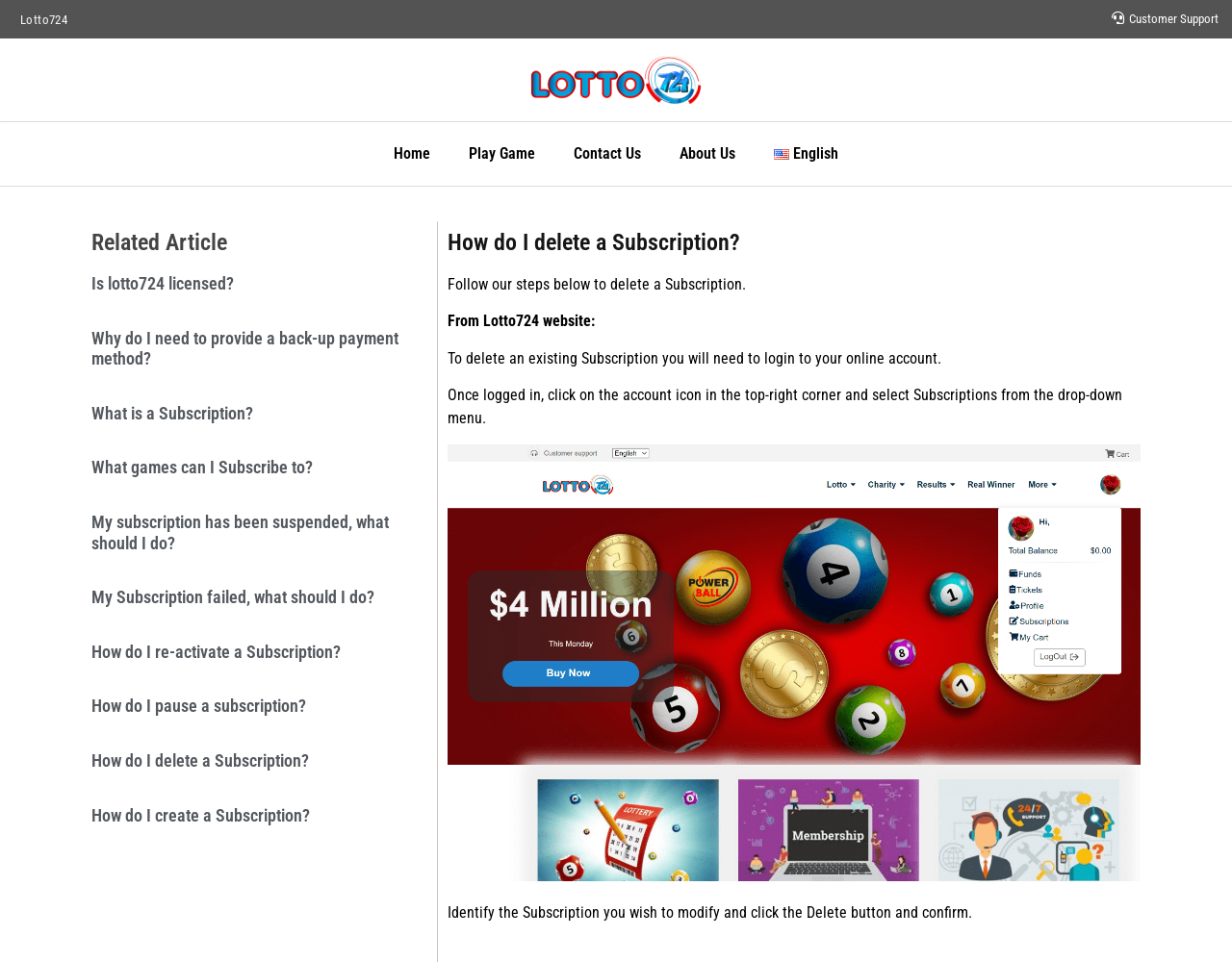Find the bounding box coordinates of the area that needs to be clicked in order to achieve the following instruction: "Click on Customer Support". The coordinates should be specified as four float numbers between 0 and 1, i.e., [left, top, right, bottom].

[0.916, 0.012, 0.989, 0.027]